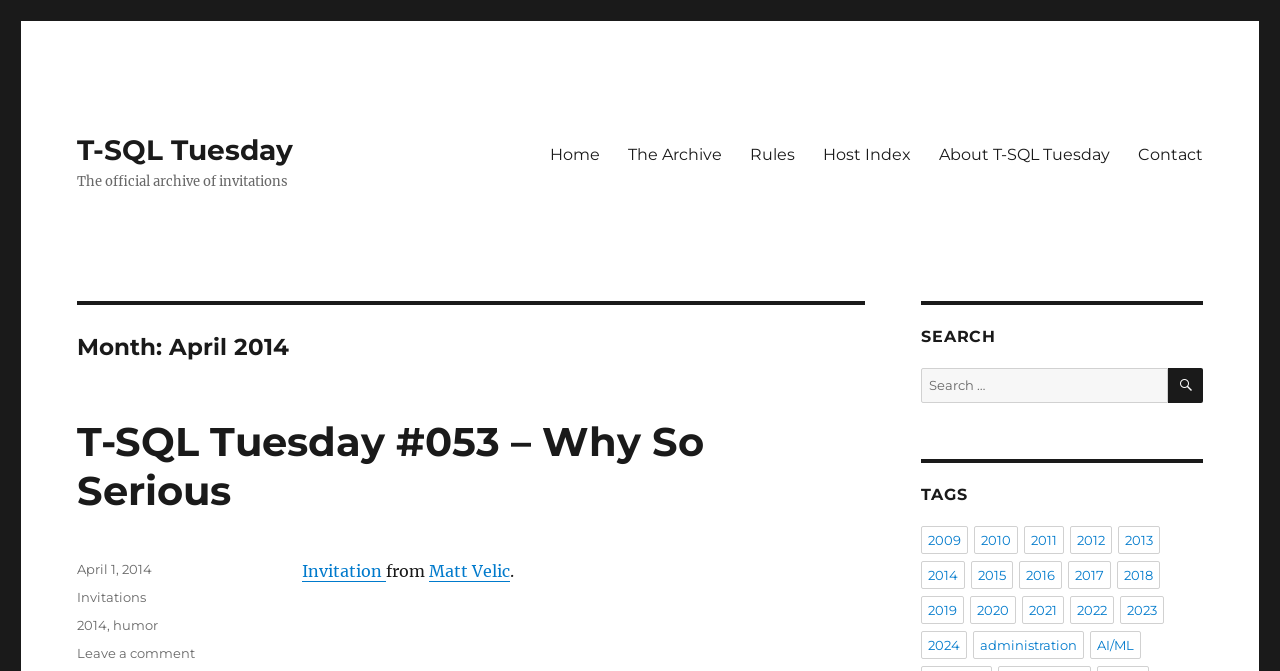What is the date of the T-SQL Tuesday invitation?
Using the information from the image, answer the question thoroughly.

I found the date of the T-SQL Tuesday invitation by looking at the link element with the text 'April 1, 2014' which is a child of the FooterAsNonLandmark element and is preceded by the text 'Posted on'.